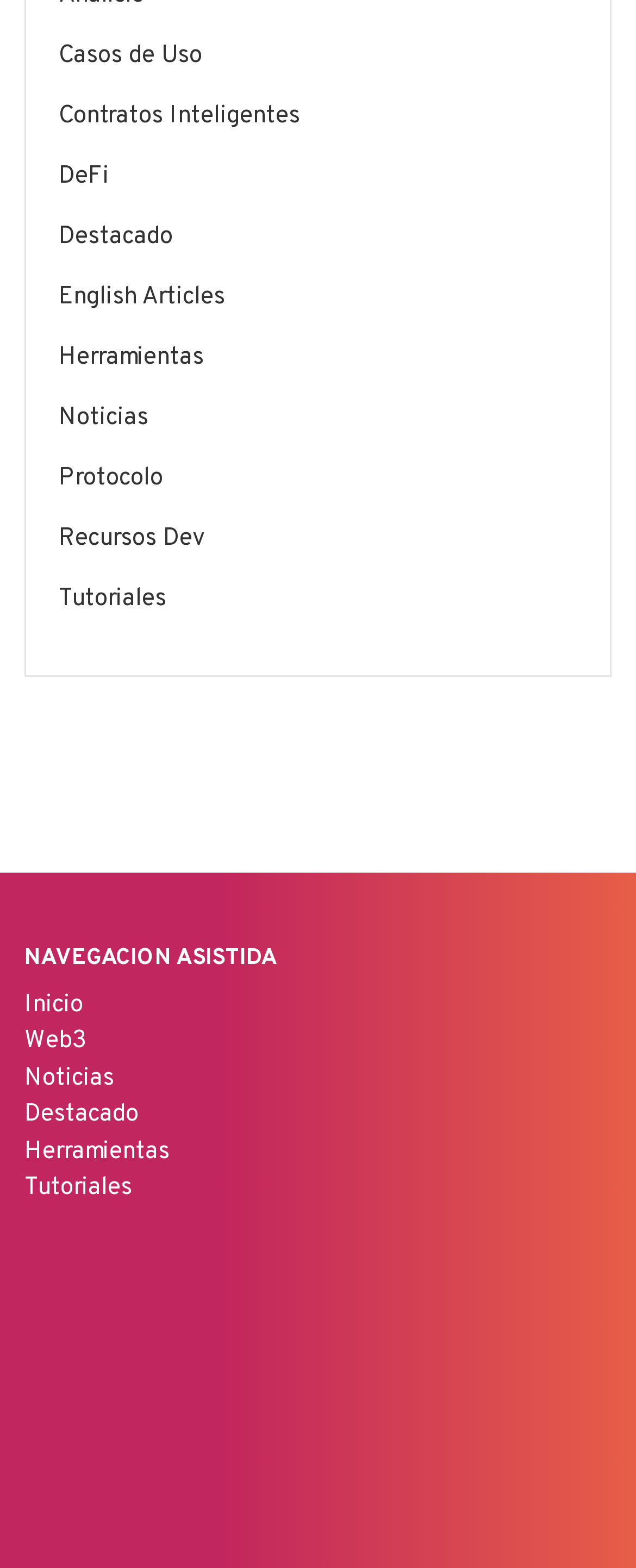What is the last link in the navigation section?
Analyze the image and deliver a detailed answer to the question.

I looked at the navigation section and found that the last link is 'Tutoriales', which is located at the bottom of the section.